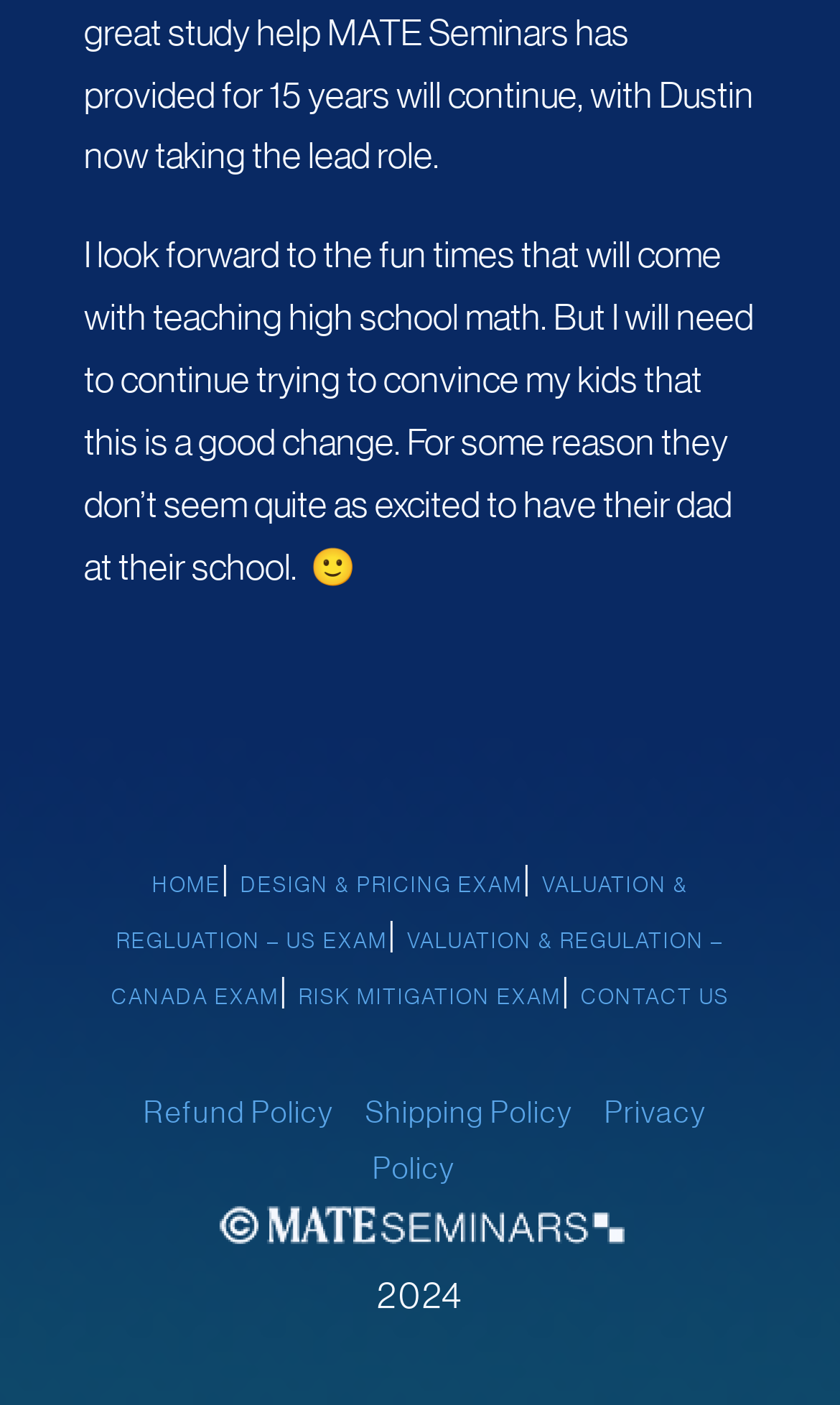Refer to the image and provide an in-depth answer to the question:
What type of exams are offered on this website?

The links on the webpage, such as 'DESIGN & PRICING EXAM', 'VALUATION & REGULATION – US EXAM', and 'RISK MITIGATION EXAM', suggest that the website offers various finance-related exams.